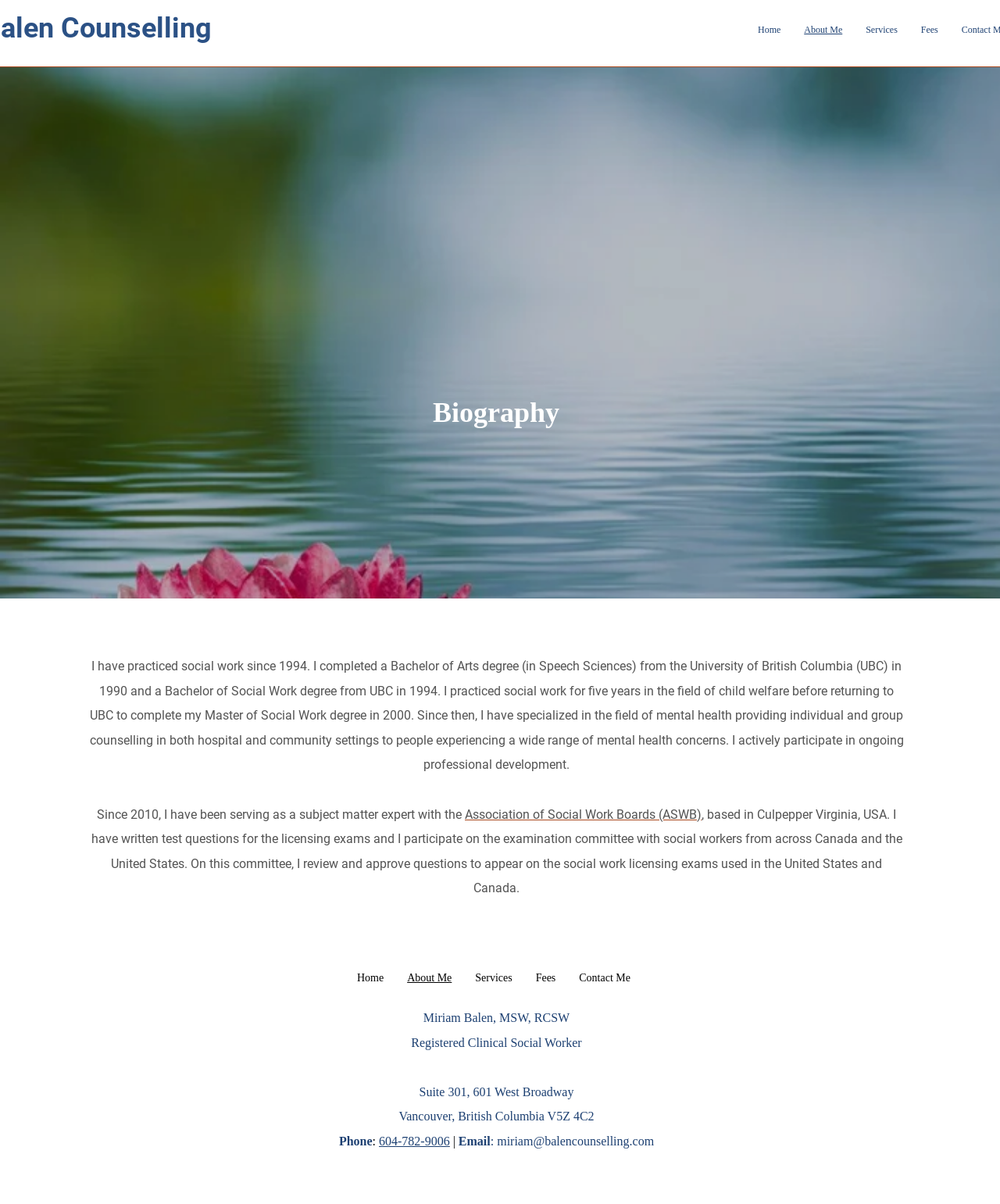Can you give a detailed response to the following question using the information from the image? What is the educational background of Miriam Balen?

According to the webpage, Miriam Balen completed a Bachelor of Arts degree in Speech Sciences from the University of British Columbia (UBC) in 1990, a Bachelor of Social Work degree from UBC in 1994, and a Master of Social Work degree from UBC in 2000.